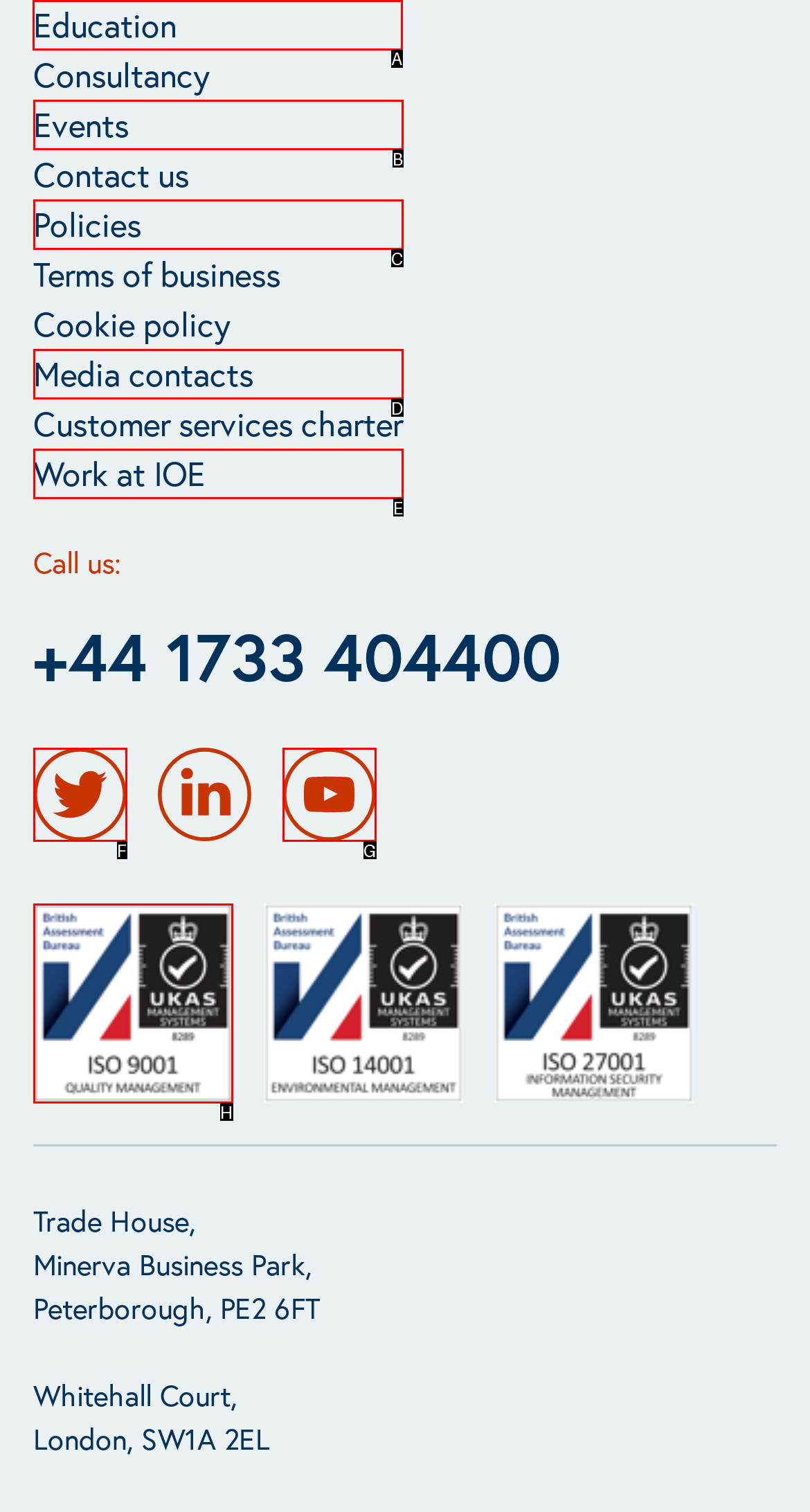What option should you select to complete this task: Click on Education link? Indicate your answer by providing the letter only.

A